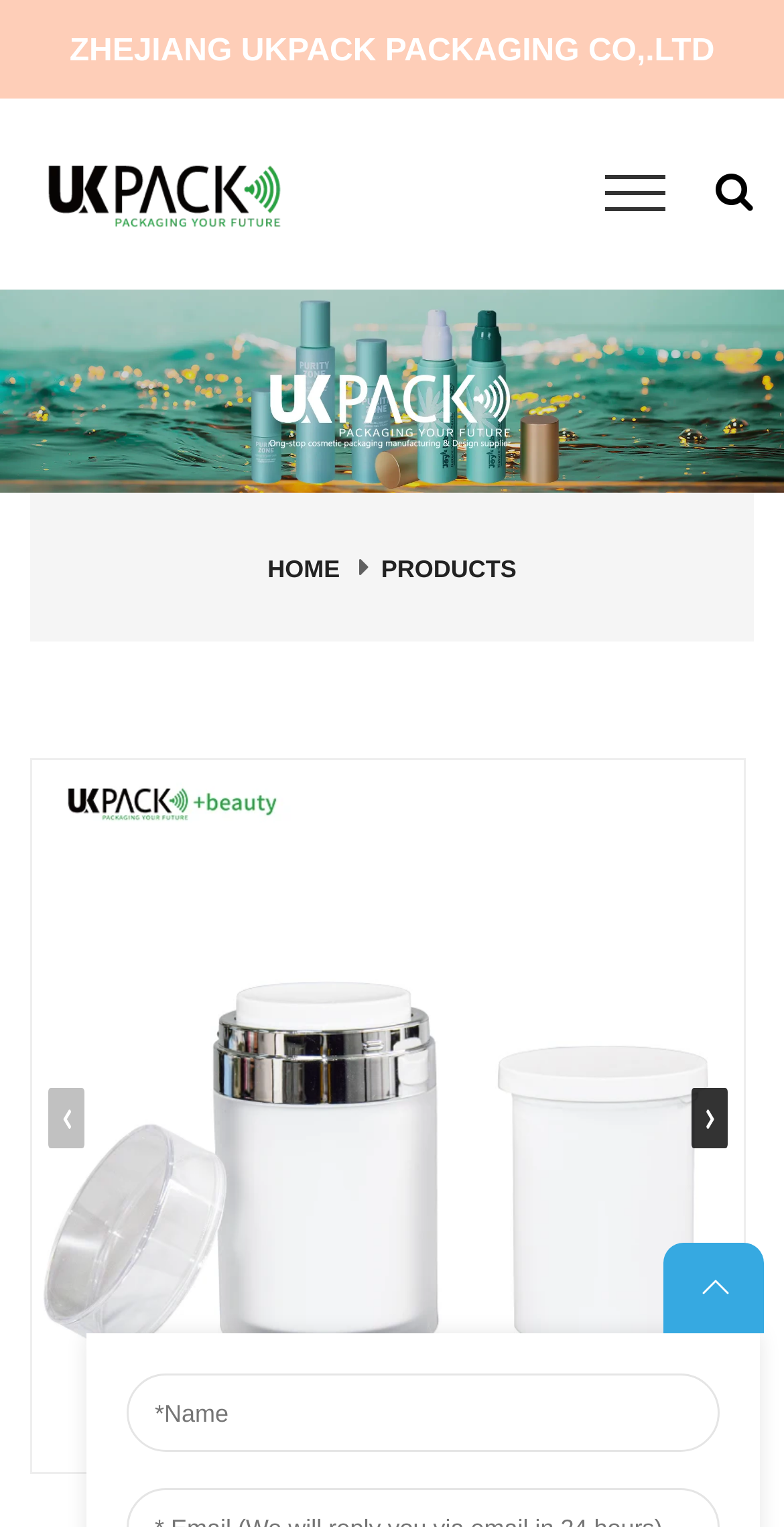Identify the bounding box for the UI element described as: "Leave Your Message". Ensure the coordinates are four float numbers between 0 and 1, formatted as [left, top, right, bottom].

[0.846, 0.814, 0.974, 0.873]